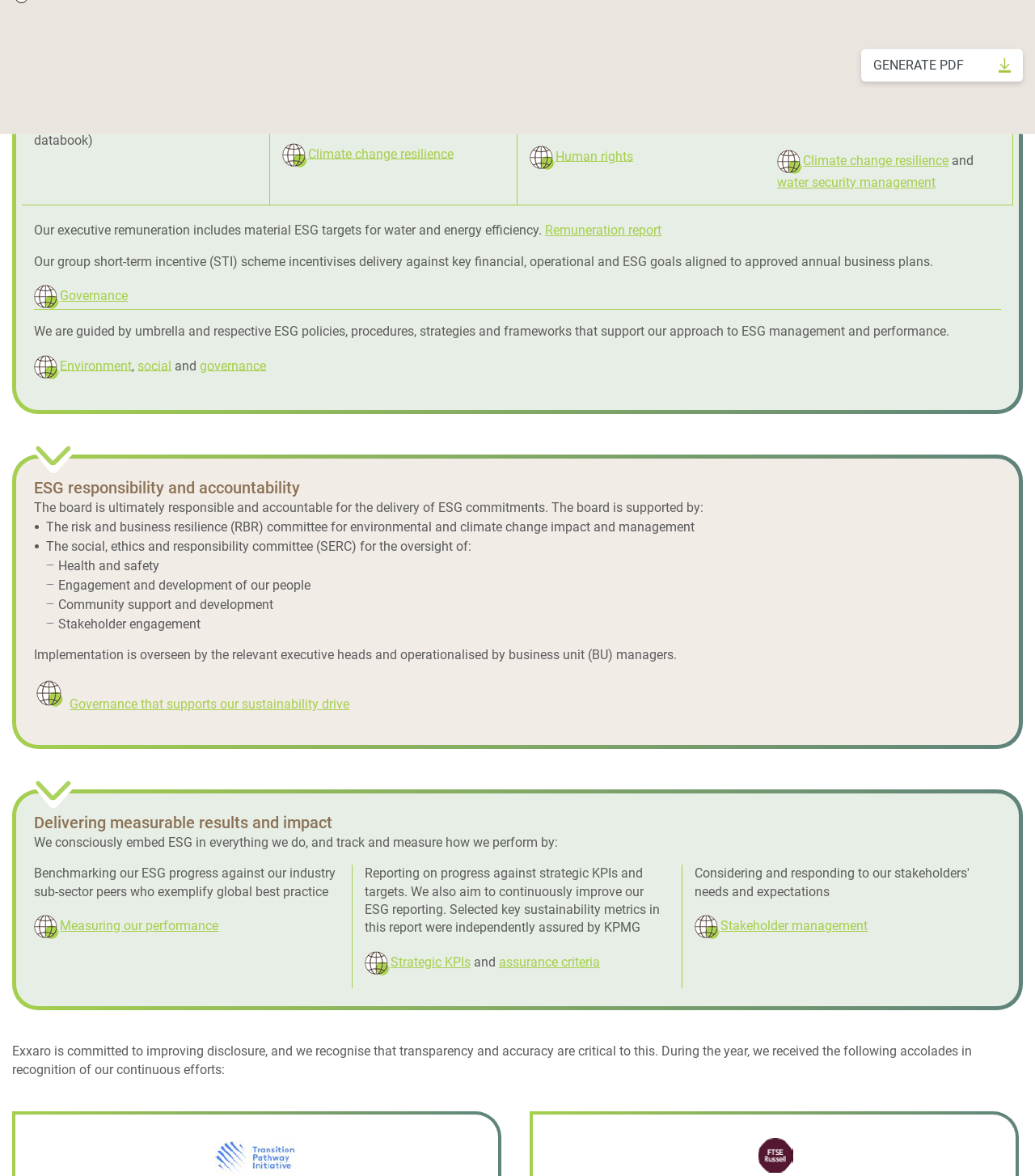Please specify the bounding box coordinates of the clickable region necessary for completing the following instruction: "View TCFD index". The coordinates must consist of four float numbers between 0 and 1, i.e., [left, top, right, bottom].

[0.058, 0.094, 0.122, 0.107]